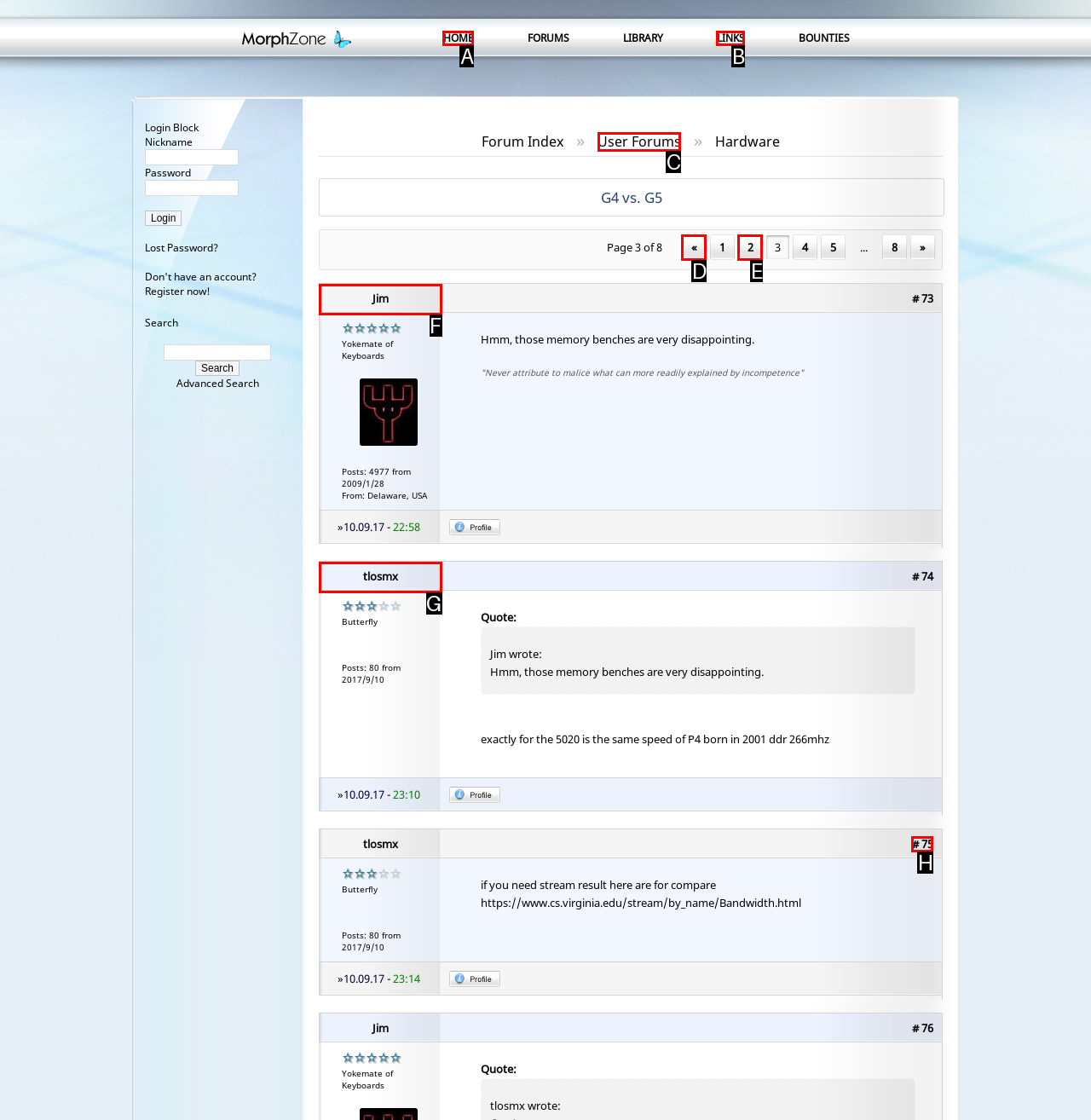Provide the letter of the HTML element that you need to click on to perform the task: View the 'User Forums'.
Answer with the letter corresponding to the correct option.

C